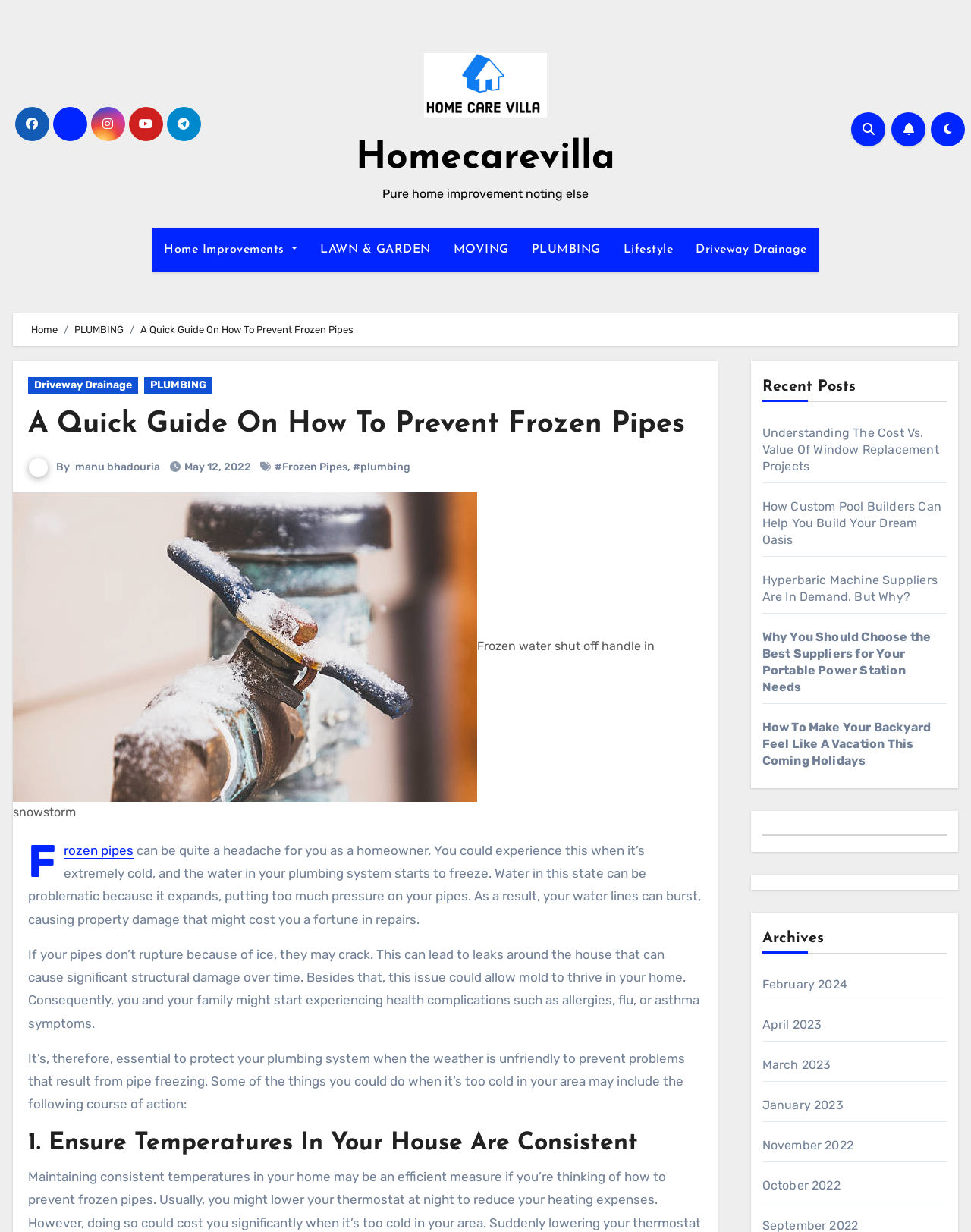Please identify the bounding box coordinates of the clickable region that I should interact with to perform the following instruction: "Click on the Homecarevilla link". The coordinates should be expressed as four float numbers between 0 and 1, i.e., [left, top, right, bottom].

[0.366, 0.113, 0.634, 0.144]